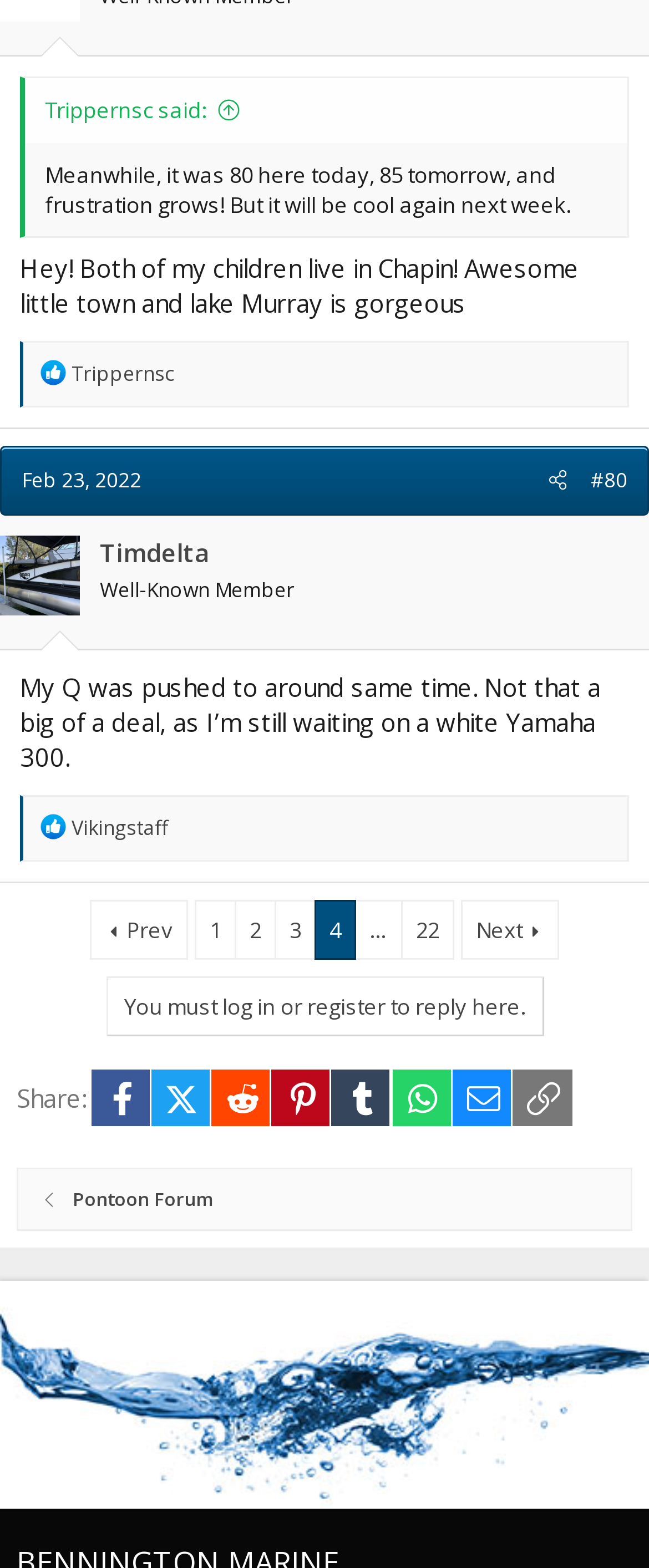Please identify the bounding box coordinates of the element on the webpage that should be clicked to follow this instruction: "Go to page 2". The bounding box coordinates should be given as four float numbers between 0 and 1, formatted as [left, top, right, bottom].

[0.364, 0.575, 0.423, 0.611]